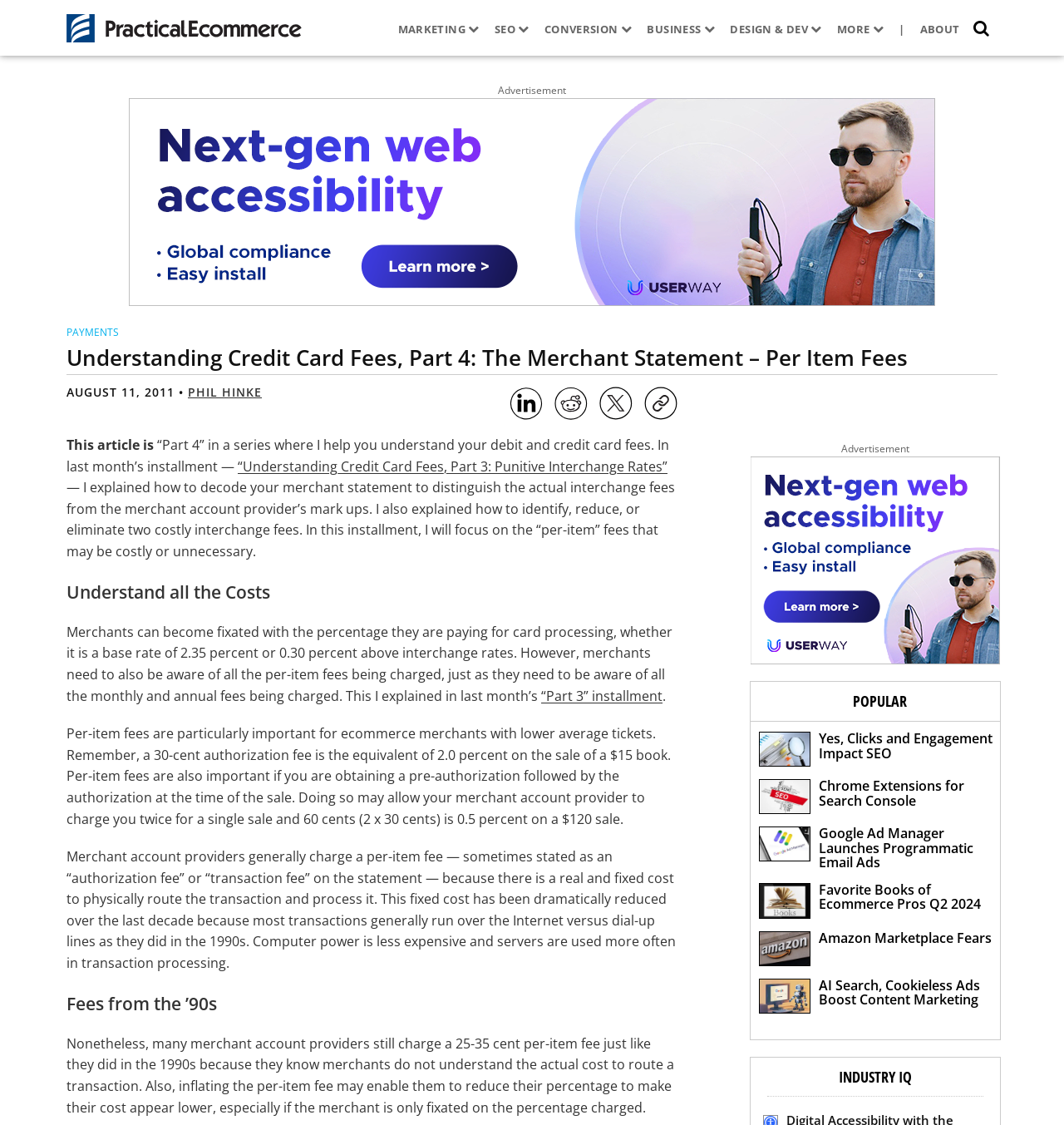Give the bounding box coordinates for the element described as: "Amazon Marketplace Fears".

[0.706, 0.822, 0.94, 0.859]